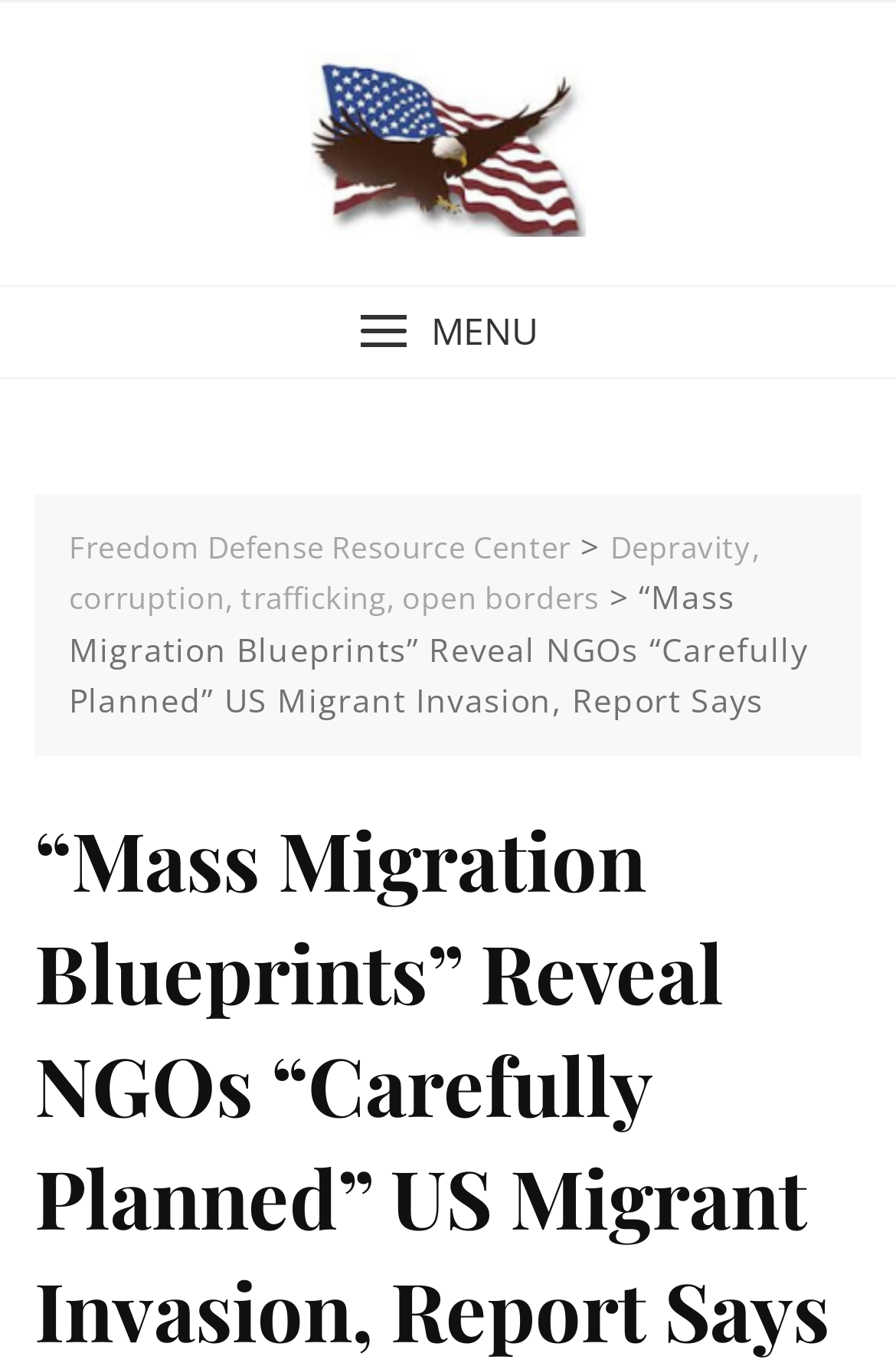Identify the bounding box for the UI element specified in this description: "Freedom Defense Resource Center". The coordinates must be four float numbers between 0 and 1, formatted as [left, top, right, bottom].

[0.077, 0.386, 0.637, 0.417]